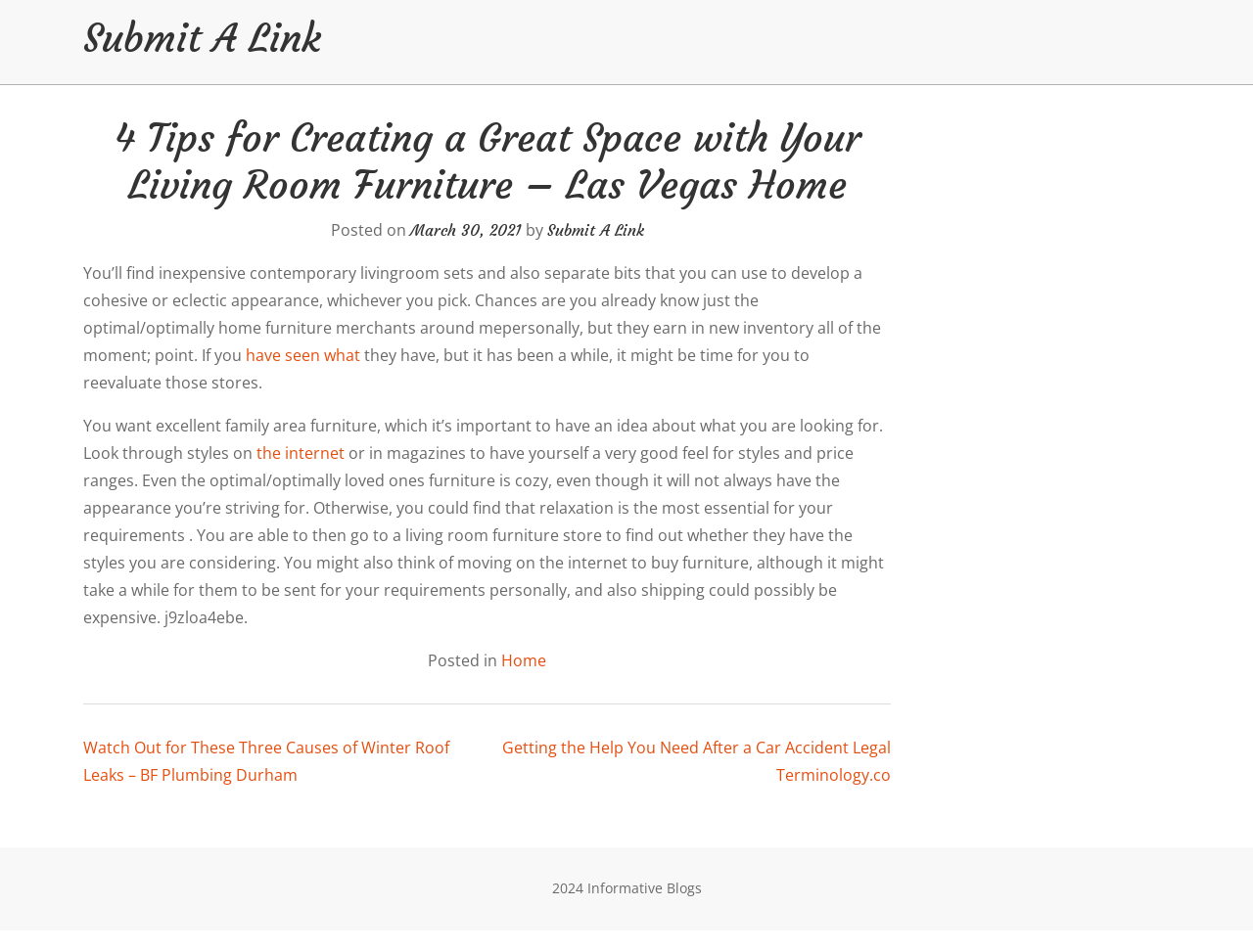Determine the bounding box for the described UI element: "Home".

[0.4, 0.683, 0.436, 0.705]